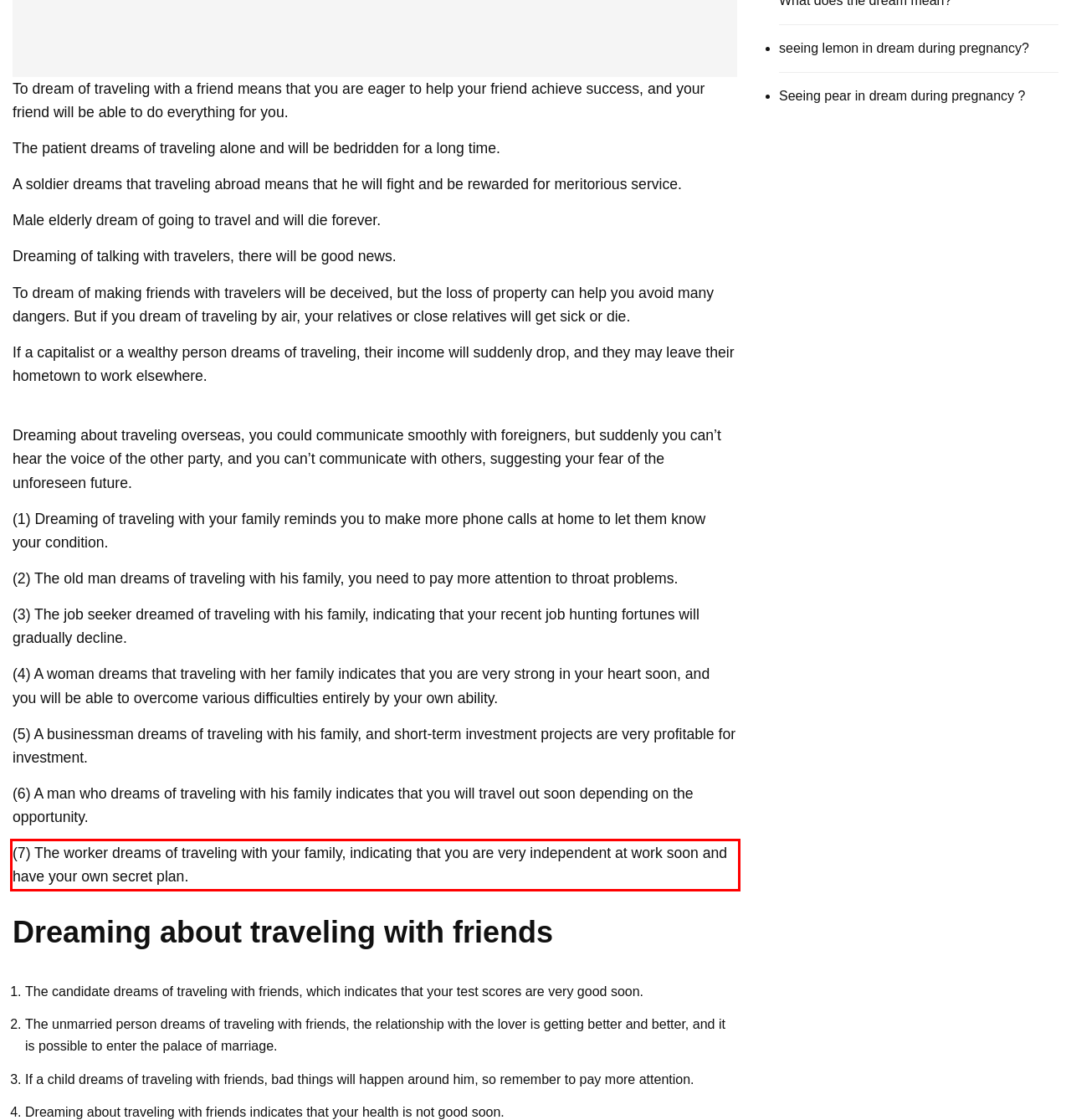You are given a screenshot with a red rectangle. Identify and extract the text within this red bounding box using OCR.

(7) The worker dreams of traveling with your family, indicating that you are very independent at work soon and have your own secret plan.